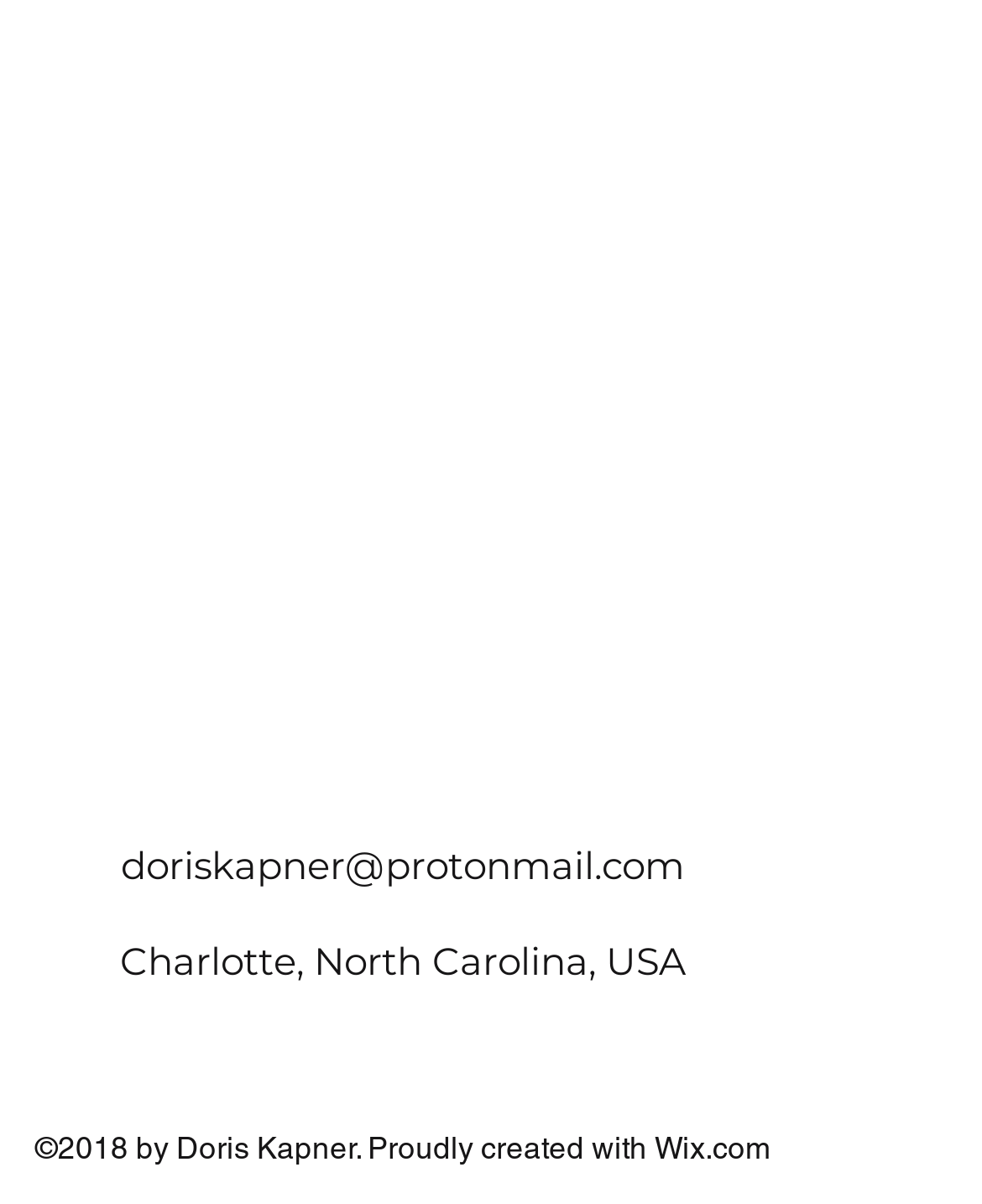Using the details from the image, please elaborate on the following question: What social media platforms are linked on the webpage?

The social media platforms linked on the webpage can be found in the Social Bar section, which includes links to Twitter and Instagram.